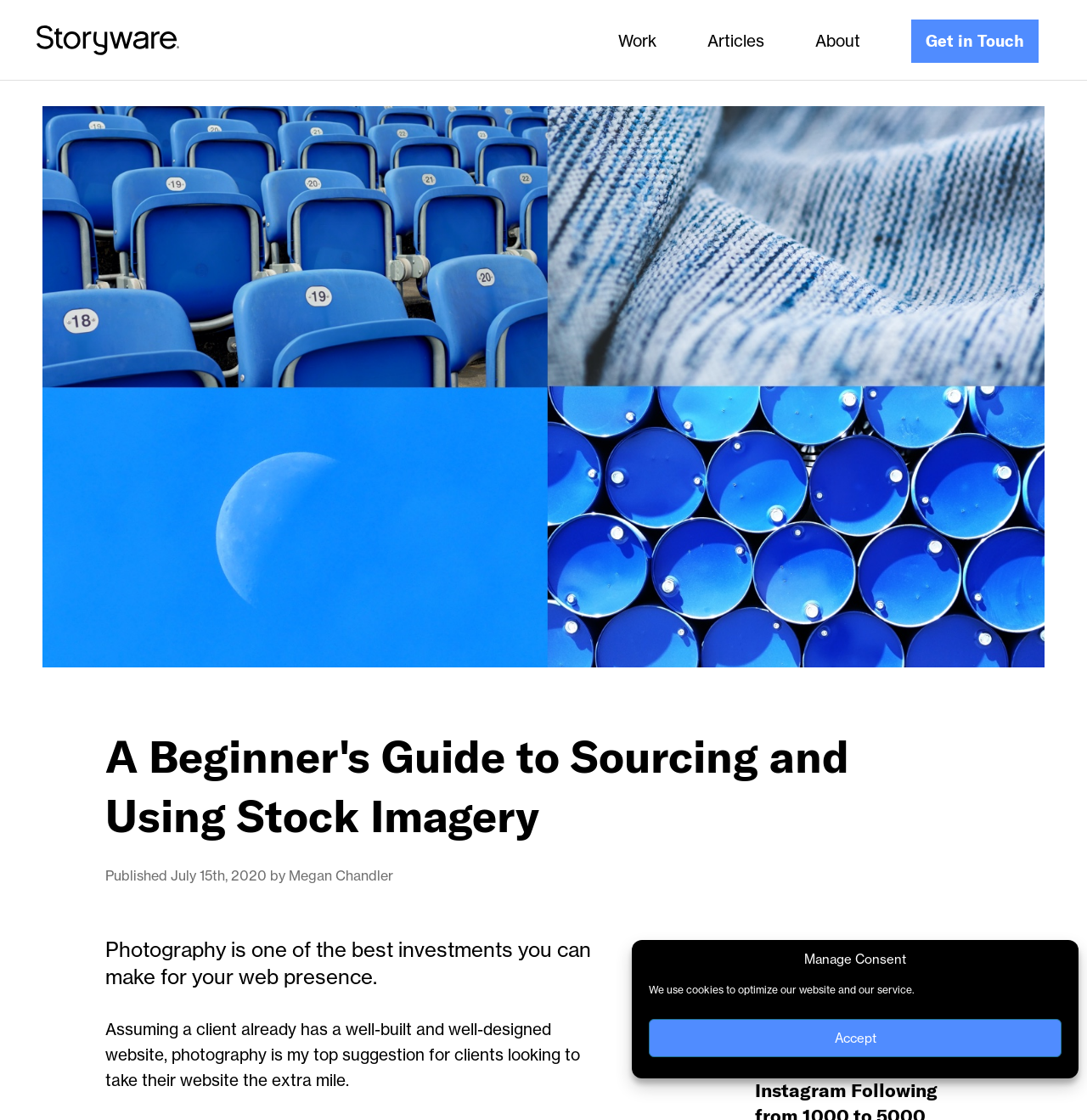Using the description: "alt="Storyware"", determine the UI element's bounding box coordinates. Ensure the coordinates are in the format of four float numbers between 0 and 1, i.e., [left, top, right, bottom].

[0.033, 0.023, 0.164, 0.05]